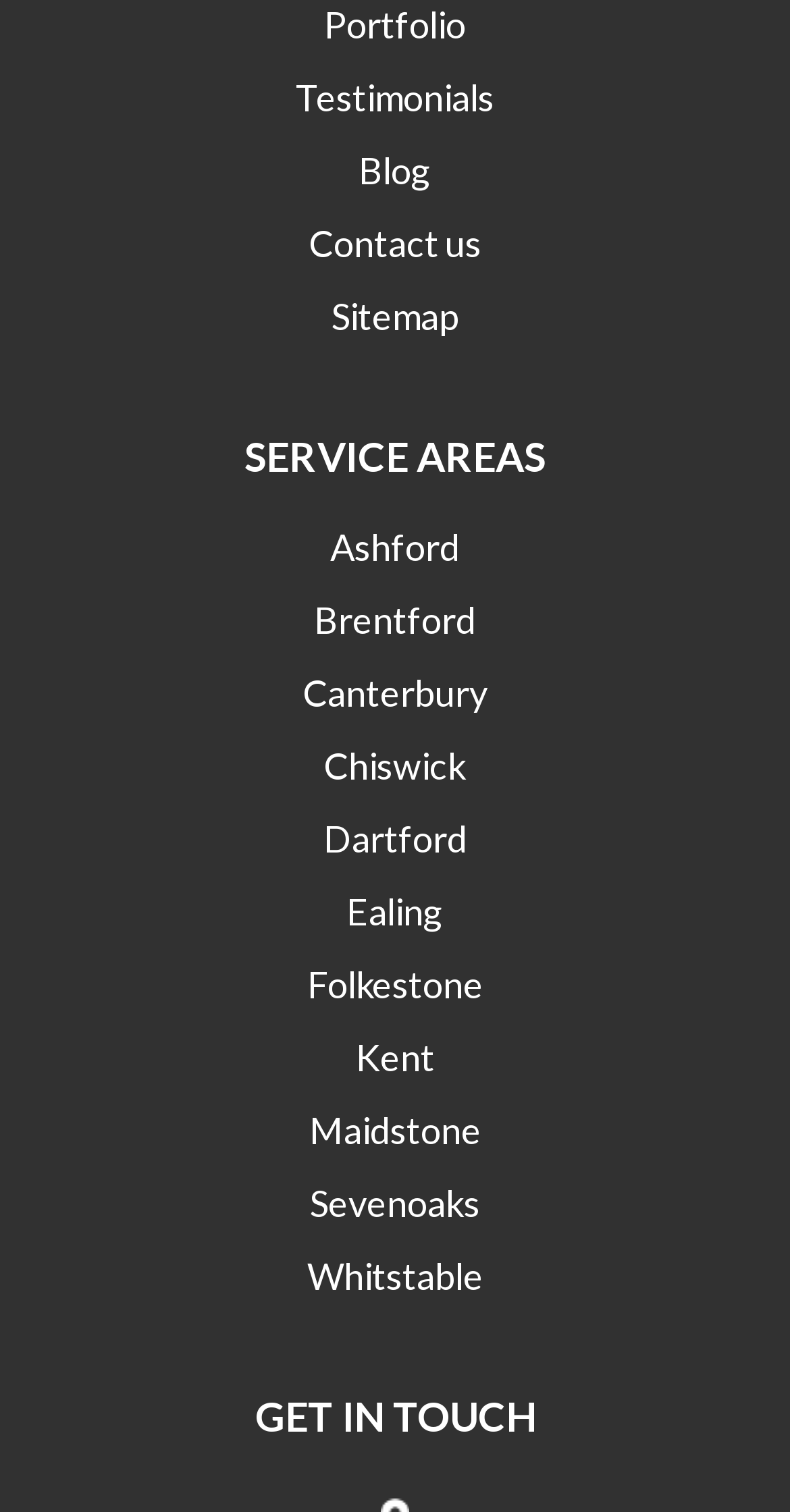Identify the bounding box coordinates of the area that should be clicked in order to complete the given instruction: "expand primary menu". The bounding box coordinates should be four float numbers between 0 and 1, i.e., [left, top, right, bottom].

None